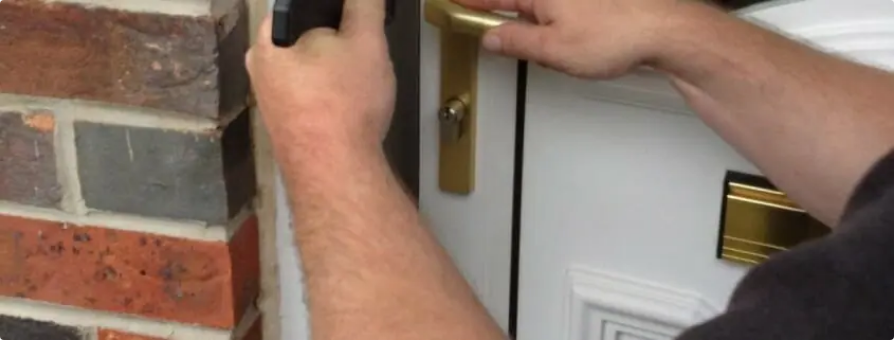Analyze the image and describe all key details you can observe.

In this image, a locksmith is captured in the process of working on a door. The focus is on a hand holding a tool, possibly a lock-picking device or a screwdriver, as it approaches the door handle. The door itself is white, adorned with elegant golden hardware, including a handle and a mail slot. The surrounding area showcases a brick wall made of diverse materials, featuring earthy red and gray tones, adding to the exterior’s charm. This scene exemplifies the critical services provided by locksmiths, who are able to assist clients in gaining access to their properties efficiently and effectively. The expertise displayed reflects the importance of professional locksmith services, especially in moments of unexpected lockouts.